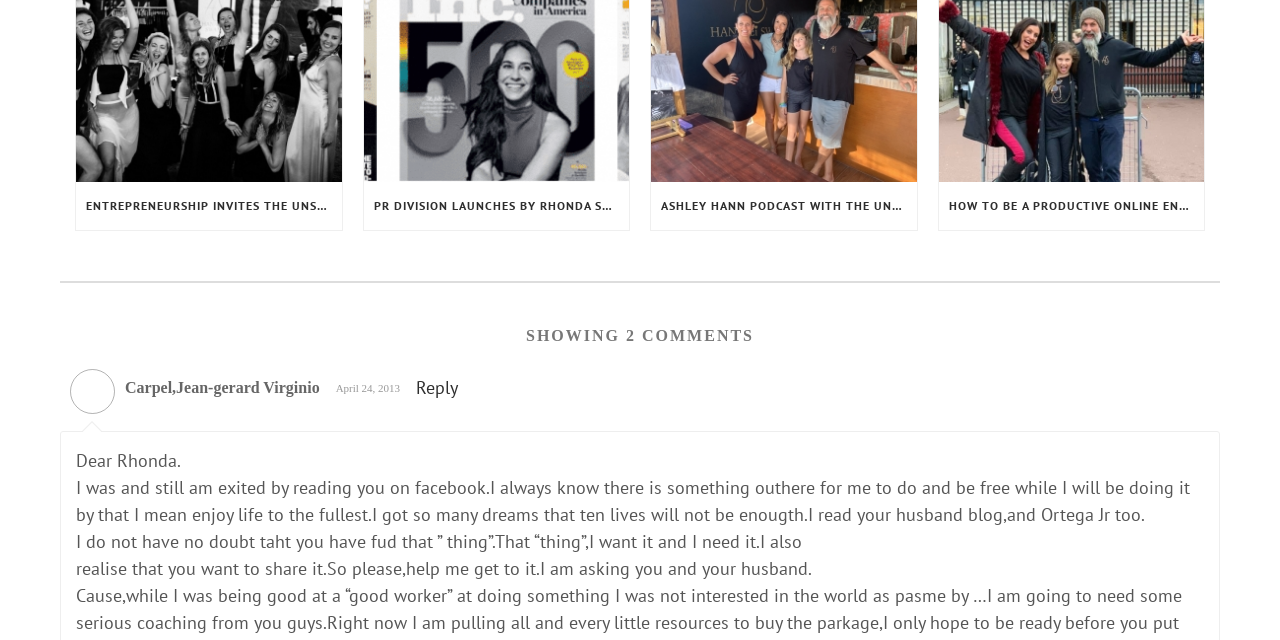Give a short answer to this question using one word or a phrase:
What is the topic of the first link?

Entrepreneurship